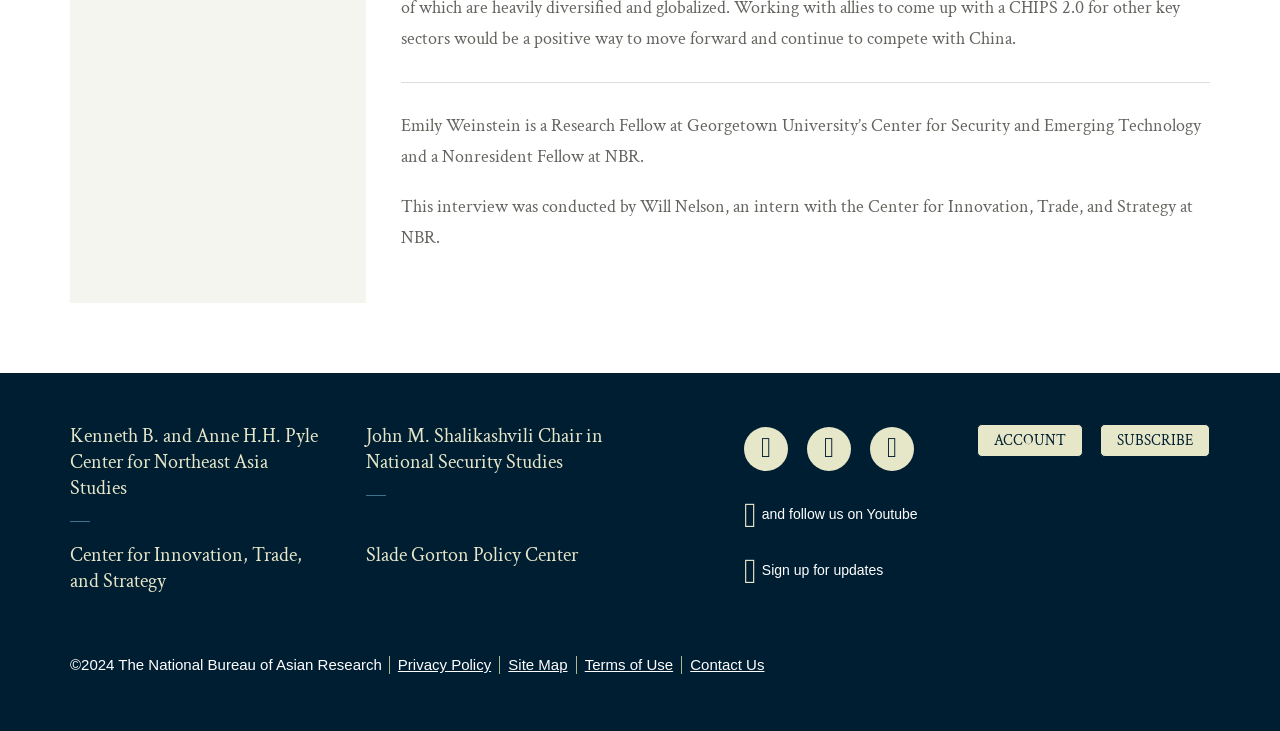Provide your answer in one word or a succinct phrase for the question: 
What is the name of the center where Will Nelson is an intern?

Center for Innovation, Trade, and Strategy